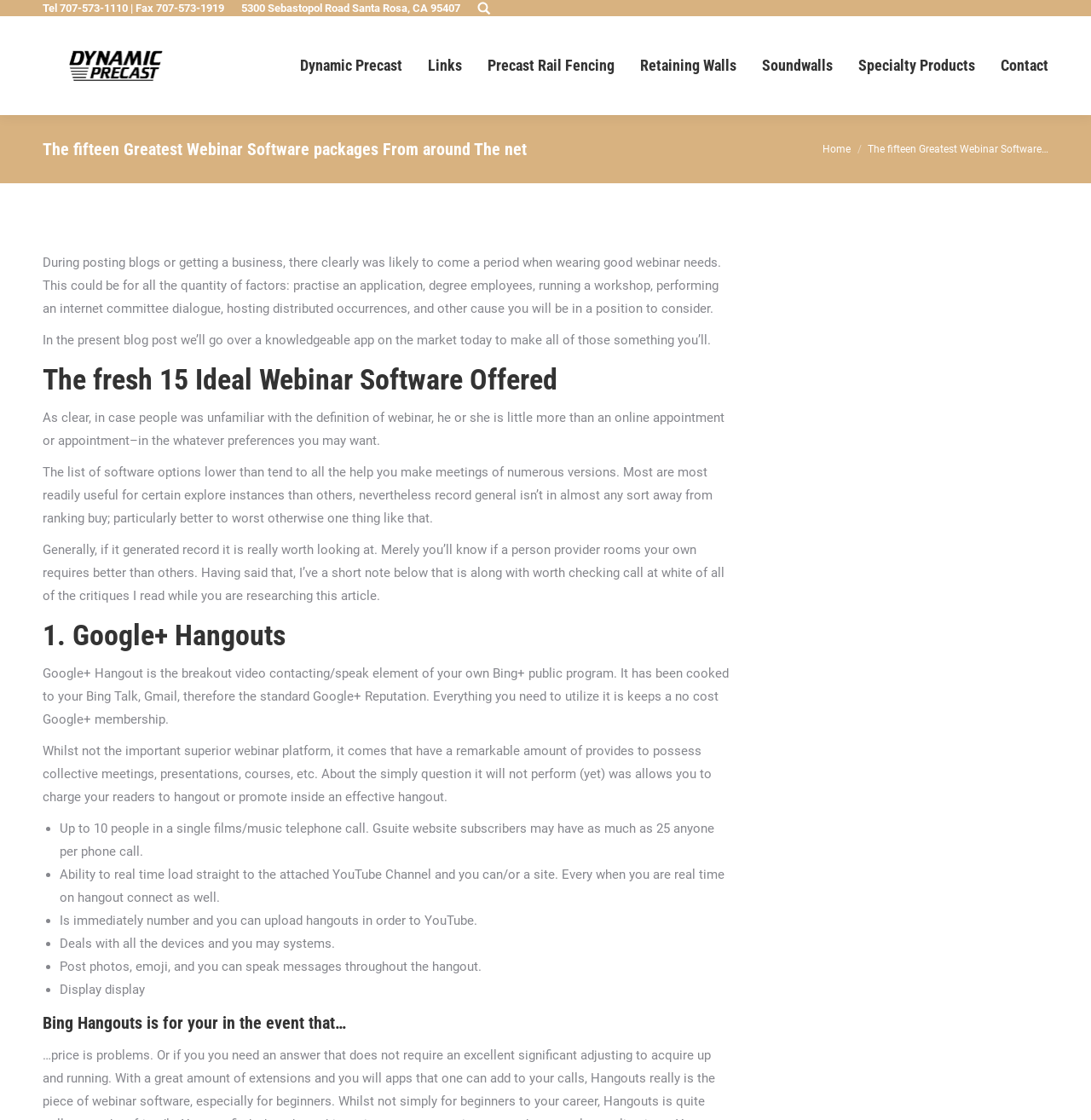Locate the bounding box coordinates of the clickable area needed to fulfill the instruction: "Click on Dynamic Precast".

[0.039, 0.044, 0.173, 0.073]